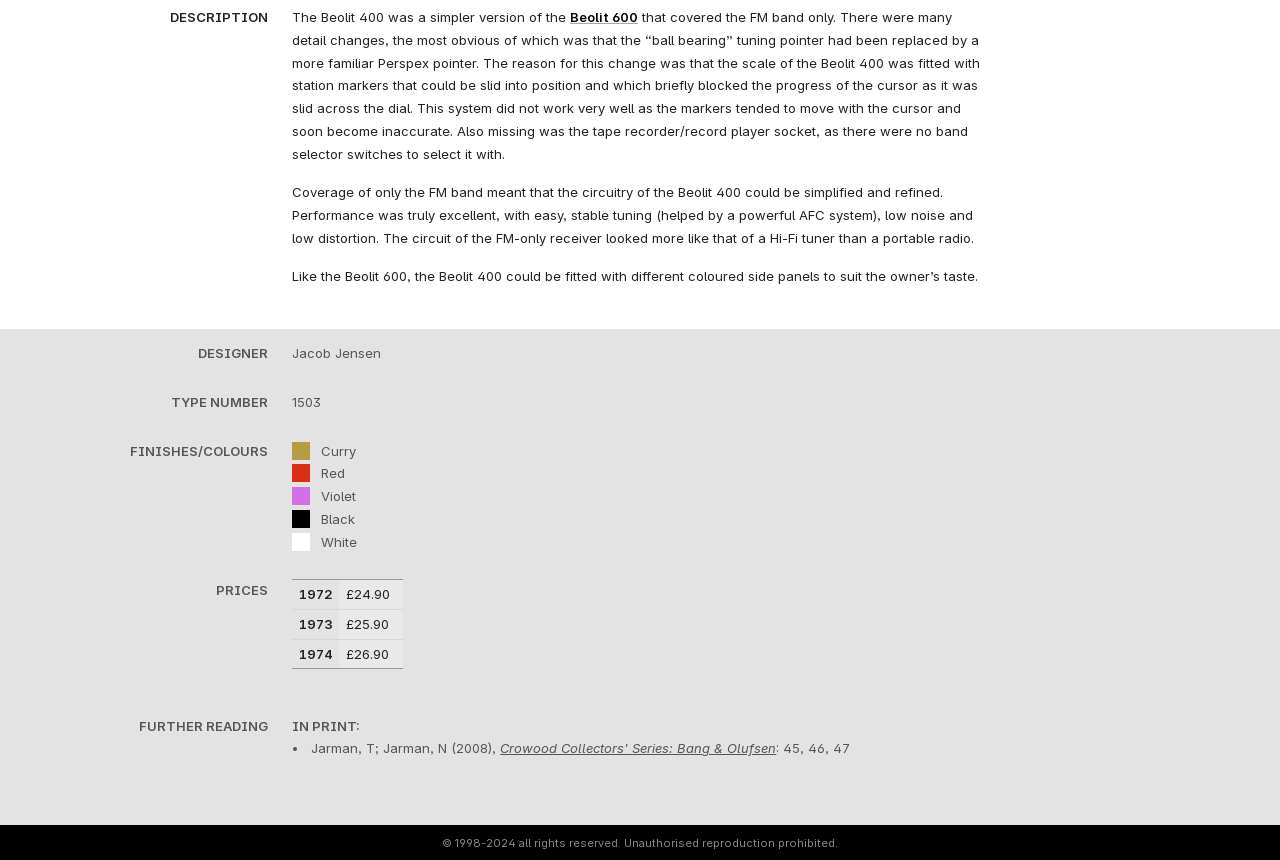Please specify the bounding box coordinates in the format (top-left x, top-left y, bottom-right x, bottom-right y), with all values as floating point numbers between 0 and 1. Identify the bounding box of the UI element described by: Beolit 600

[0.445, 0.011, 0.498, 0.029]